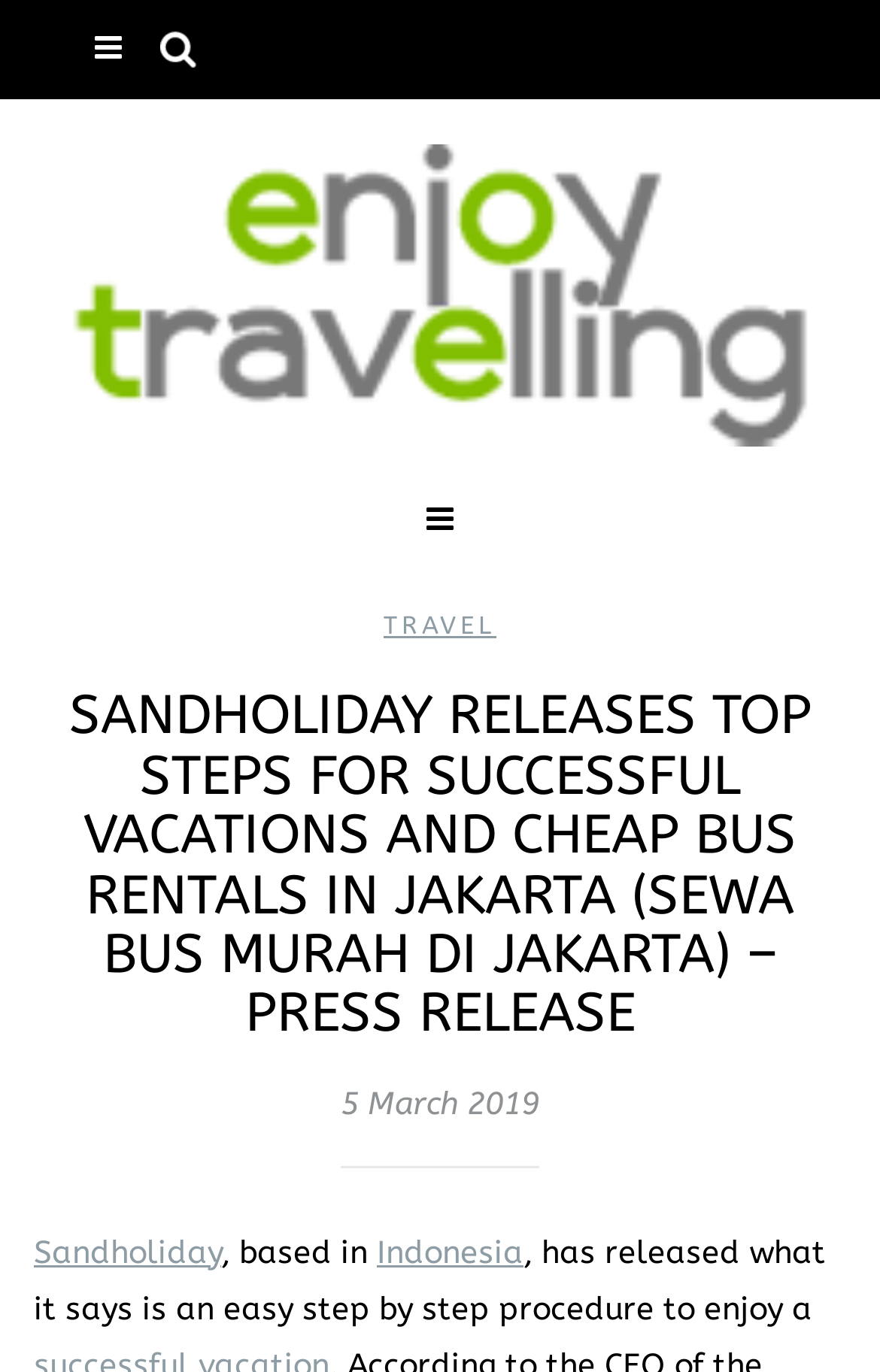What is the date of the press release?
Using the details from the image, give an elaborate explanation to answer the question.

The webpage provides the date of the press release as 5 March 2019, which is mentioned in the StaticText element '5 March 2019'.